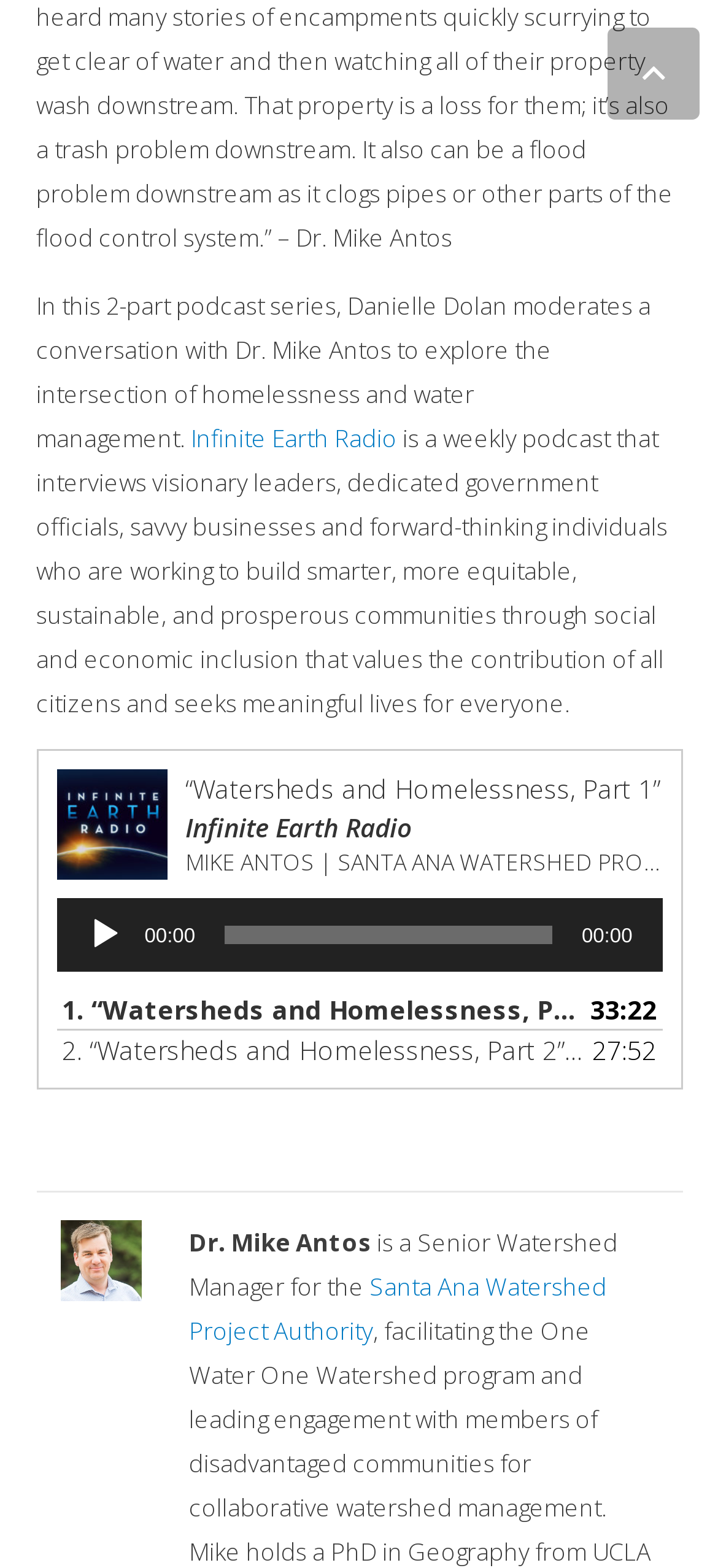Please find and report the bounding box coordinates of the element to click in order to perform the following action: "Go to the page of Santa Ana Watershed Project Authority". The coordinates should be expressed as four float numbers between 0 and 1, in the format [left, top, right, bottom].

[0.263, 0.809, 0.845, 0.859]